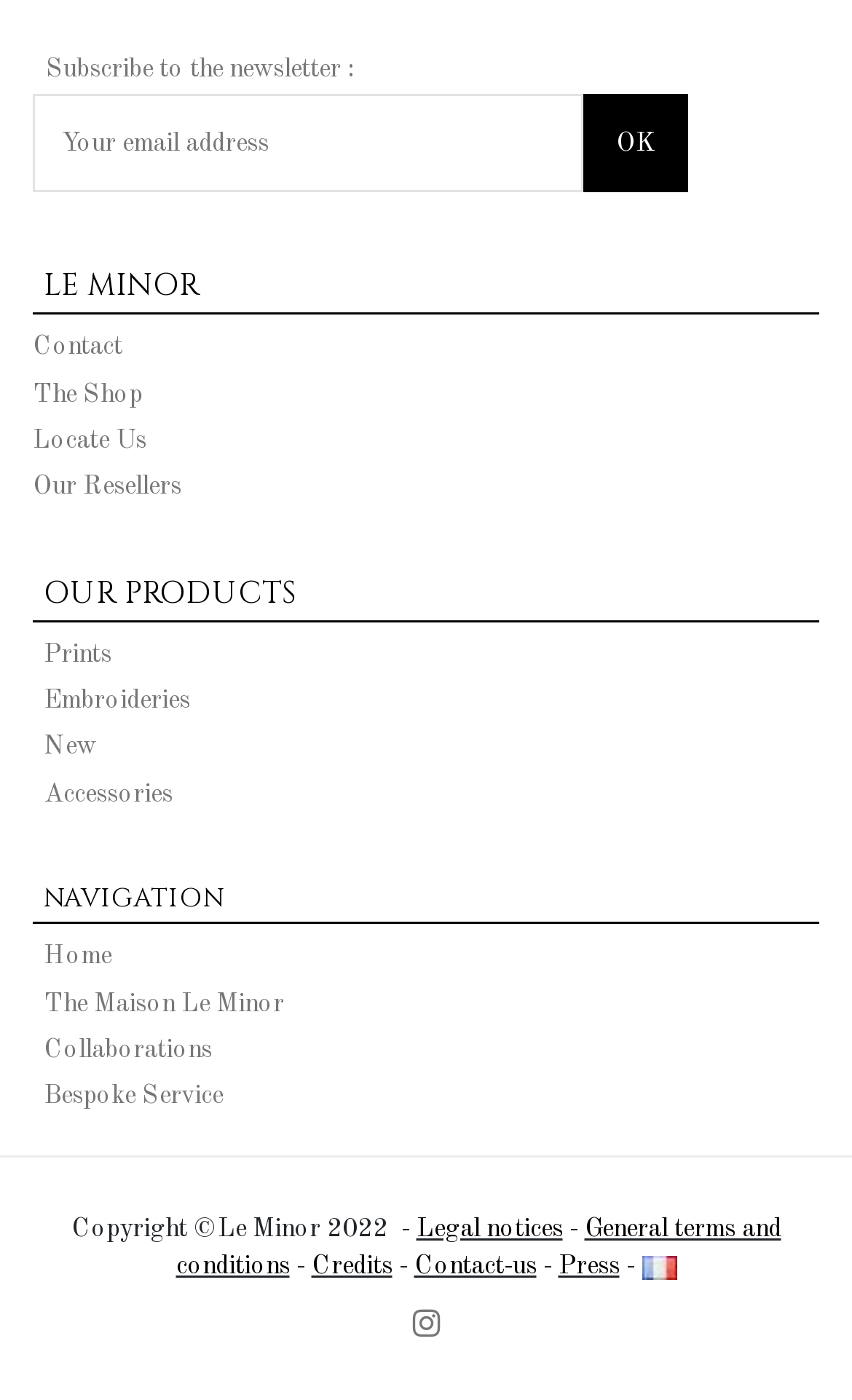Using the provided element description "Search", determine the bounding box coordinates of the UI element.

None